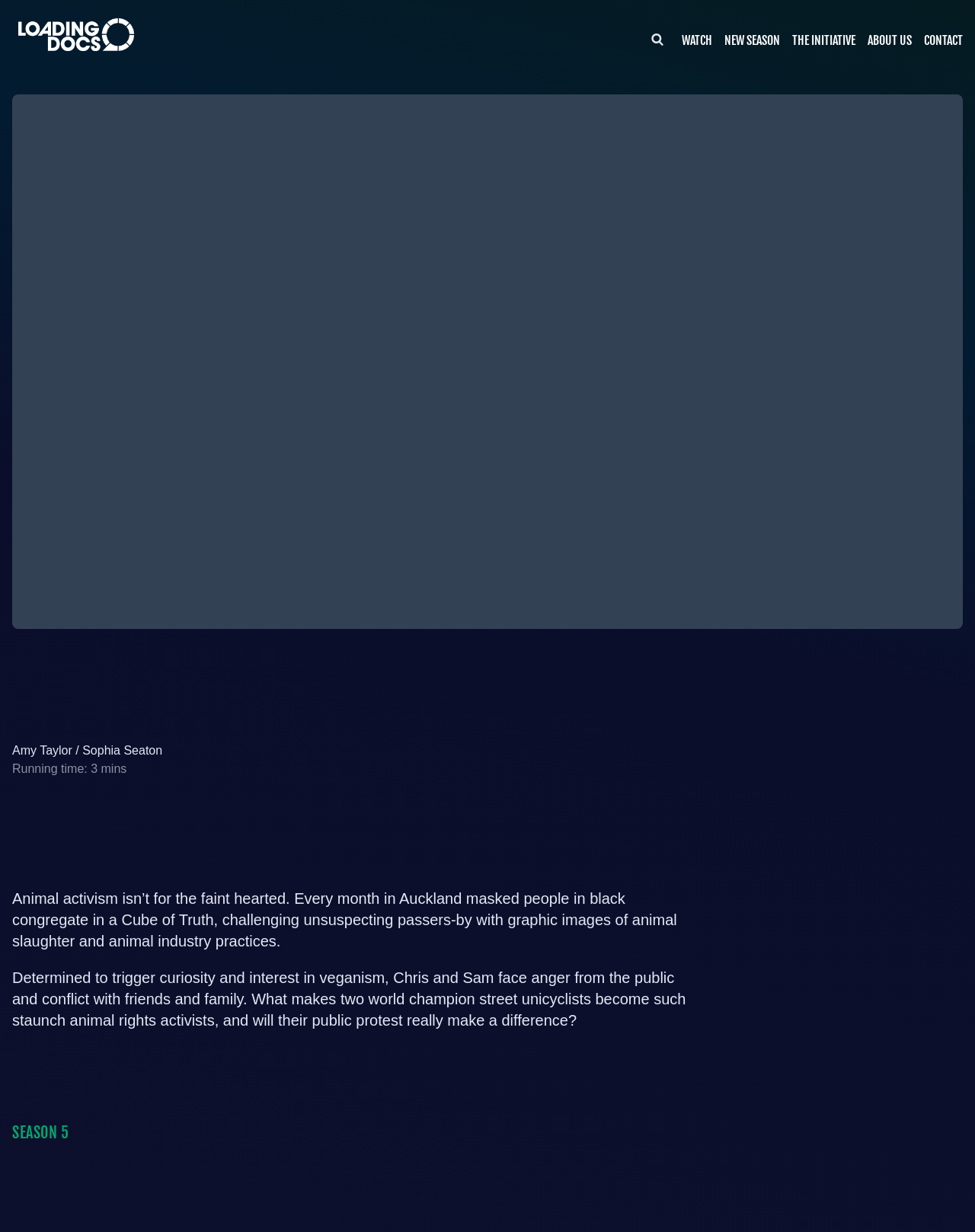Use one word or a short phrase to answer the question provided: 
What is the profession of Chris and Sam?

world champion street unicyclists